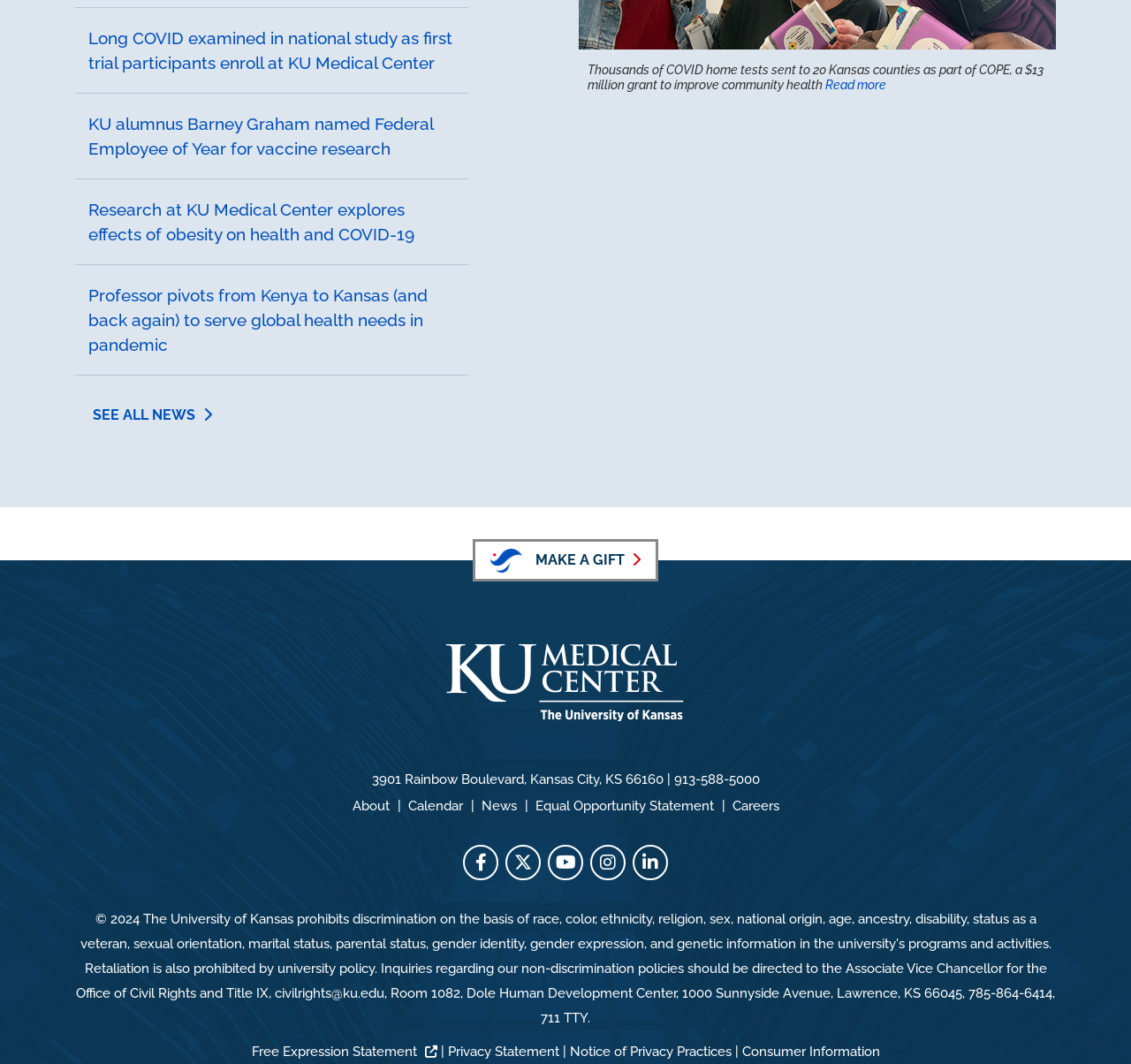Give a short answer to this question using one word or a phrase:
How many social media links are there at the bottom of the page?

5